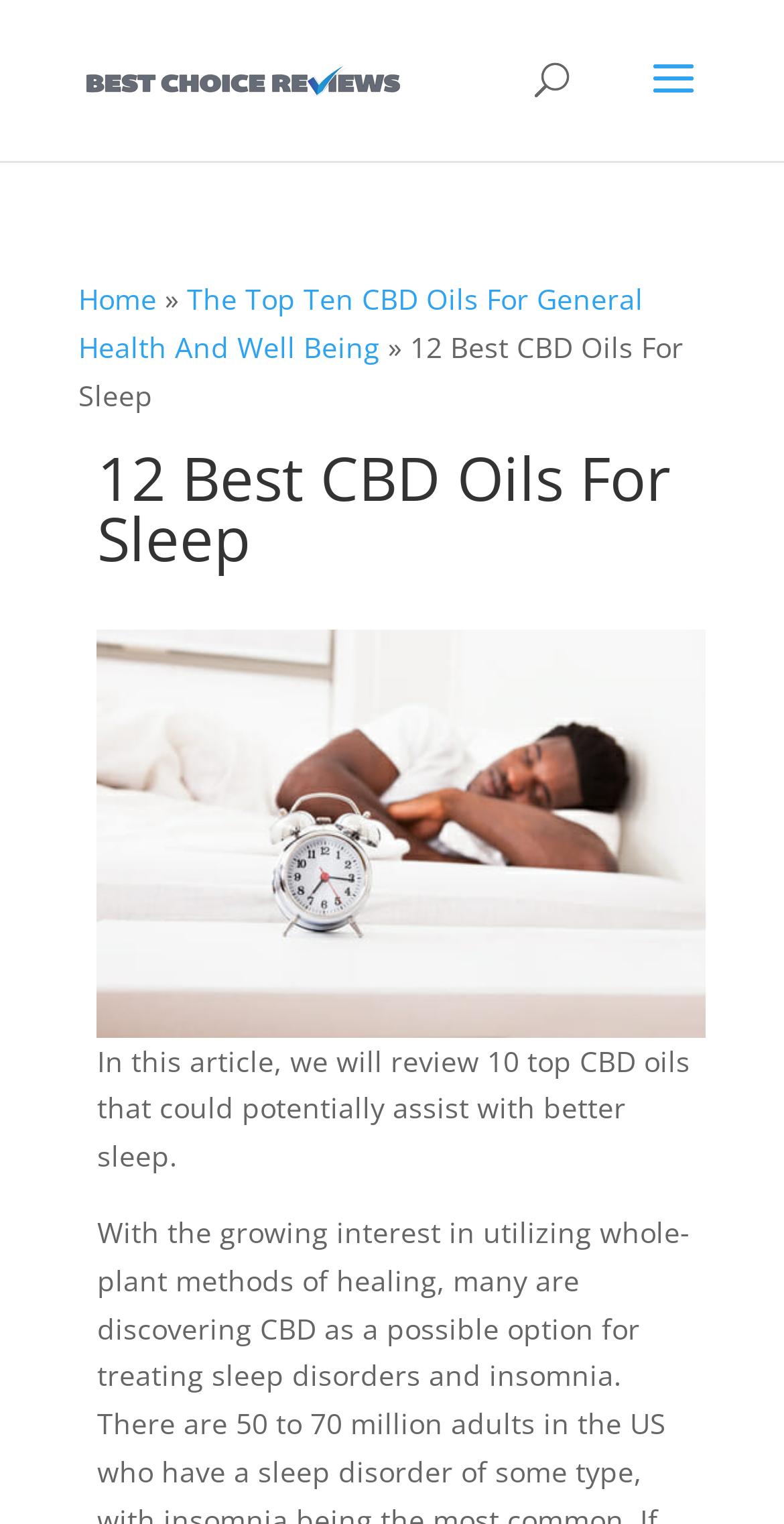Detail the various sections and features present on the webpage.

The webpage is titled "12 Best CBD Oils For Sleep - Best Choice Reviews" and has a prominent logo of "Best Choice Reviews" at the top left corner, accompanied by a link to the homepage. 

Below the logo, there is a search bar that spans almost half of the page width, located at the top center. 

To the right of the logo, there are three links: "Home", followed by a right-pointing arrow, and then "The Top Ten CBD Oils For General Health And Well Being". 

Below these links, the main content of the page begins with a large heading that reads "12 Best CBD Oils For Sleep", which is centered at the top of the main content area. 

Below the heading, there is a large image related to "Best CBD Oils For Sleep" that takes up most of the main content area. 

Underneath the image, there is a paragraph of text that summarizes the article, stating that it will review 10 top CBD oils that could potentially assist with better sleep.